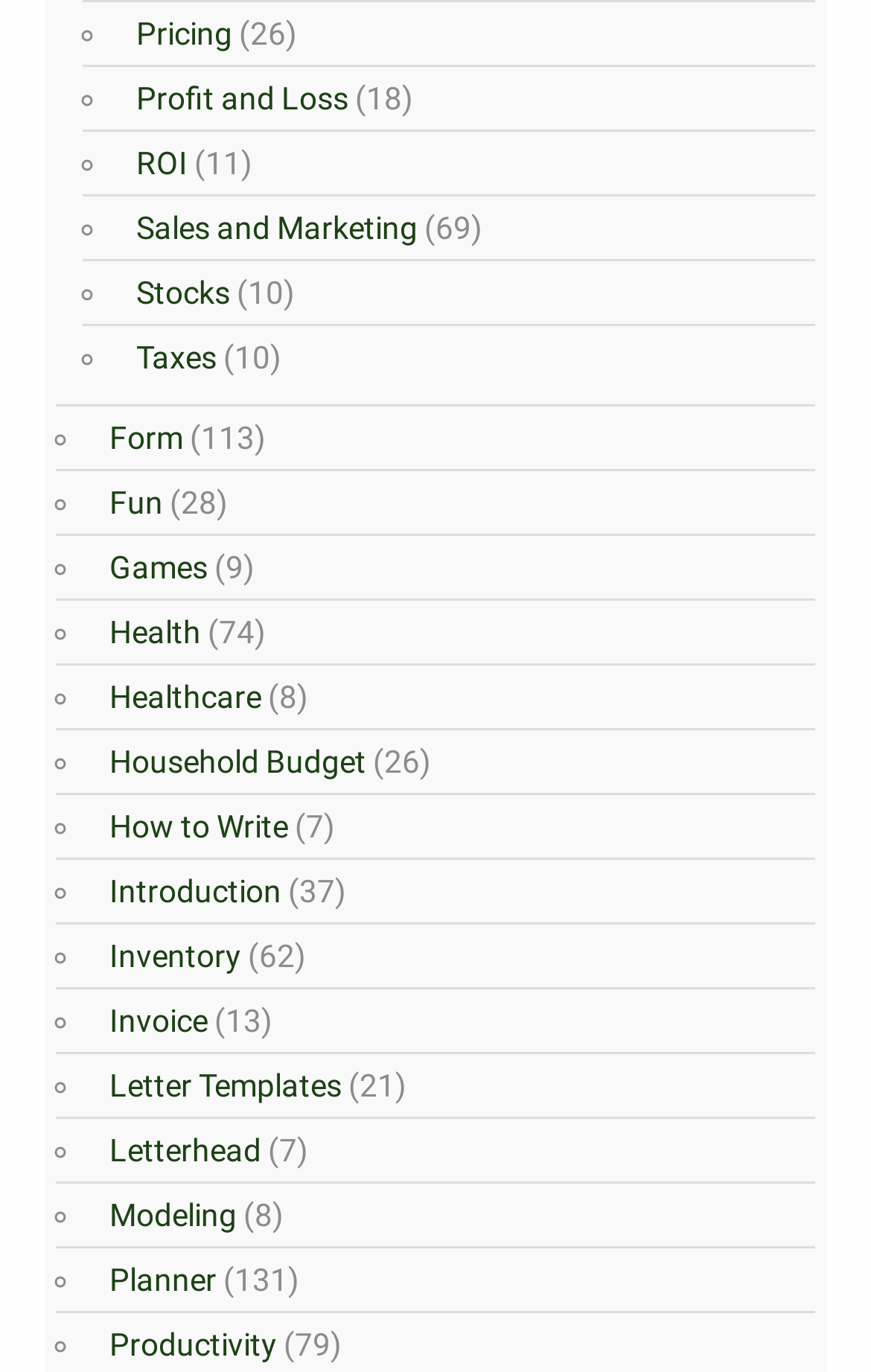Show the bounding box coordinates for the element that needs to be clicked to execute the following instruction: "View Profit and Loss". Provide the coordinates in the form of four float numbers between 0 and 1, i.e., [left, top, right, bottom].

[0.144, 0.058, 0.4, 0.084]